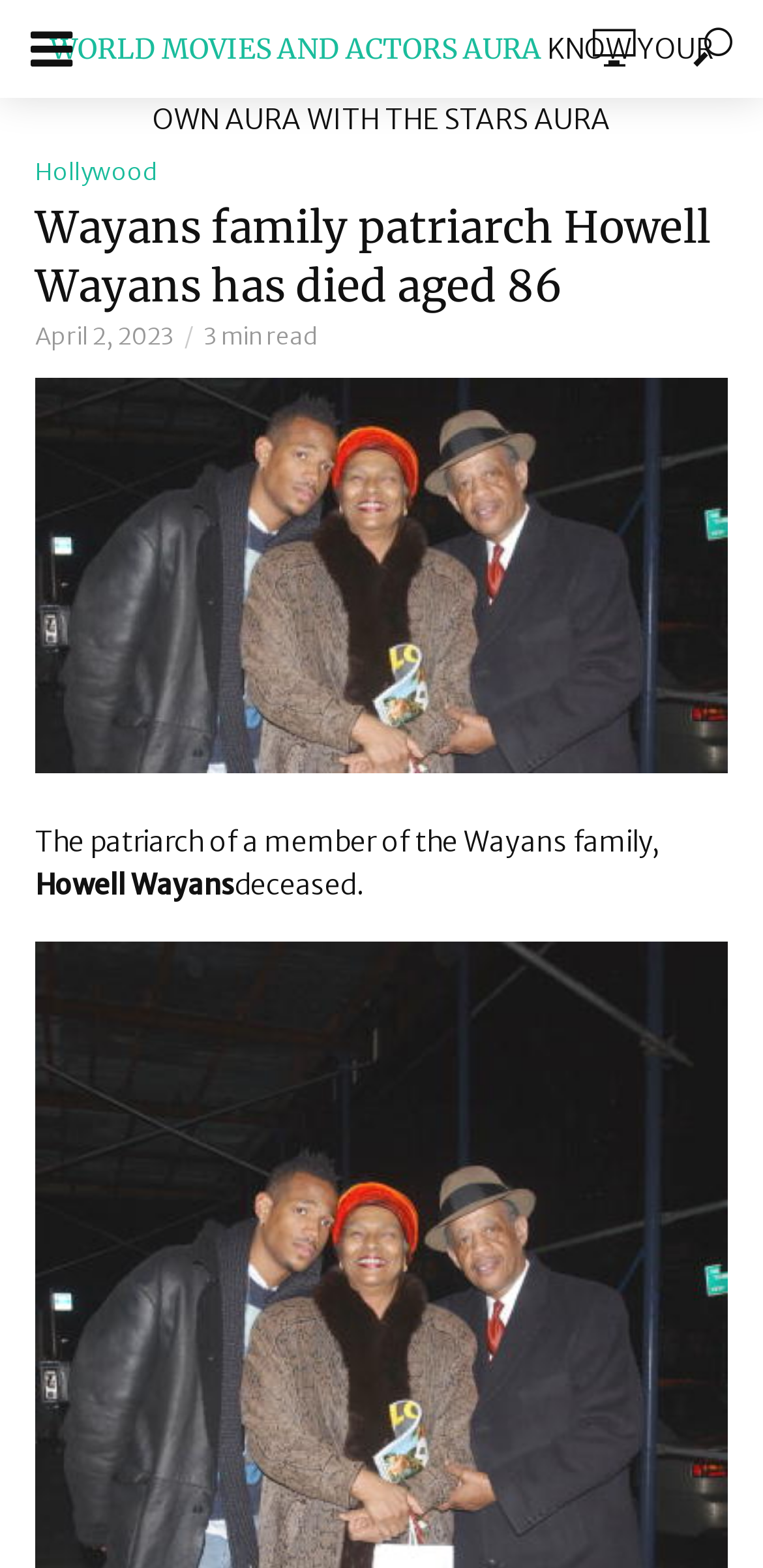What is the category of the article?
With the help of the image, please provide a detailed response to the question.

I found the answer by looking at the link elements on the webpage, specifically the link 'Hollywood' which is a category link, and also the link 'Hollywood' inside the article content, which indicates that the article belongs to the Hollywood category.